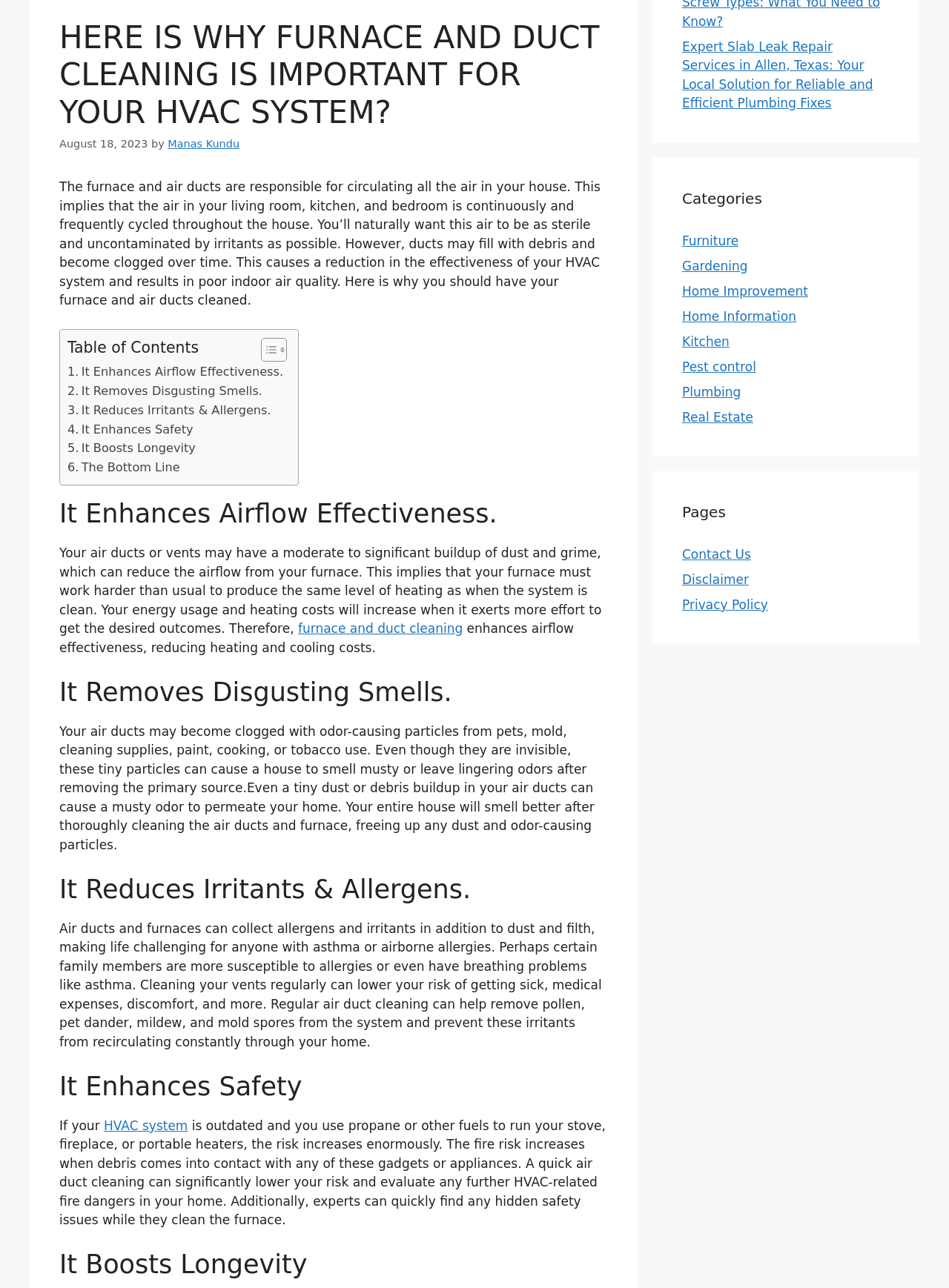Identify the bounding box coordinates for the UI element described as: "Contact Us". The coordinates should be provided as four floats between 0 and 1: [left, top, right, bottom].

[0.719, 0.425, 0.791, 0.436]